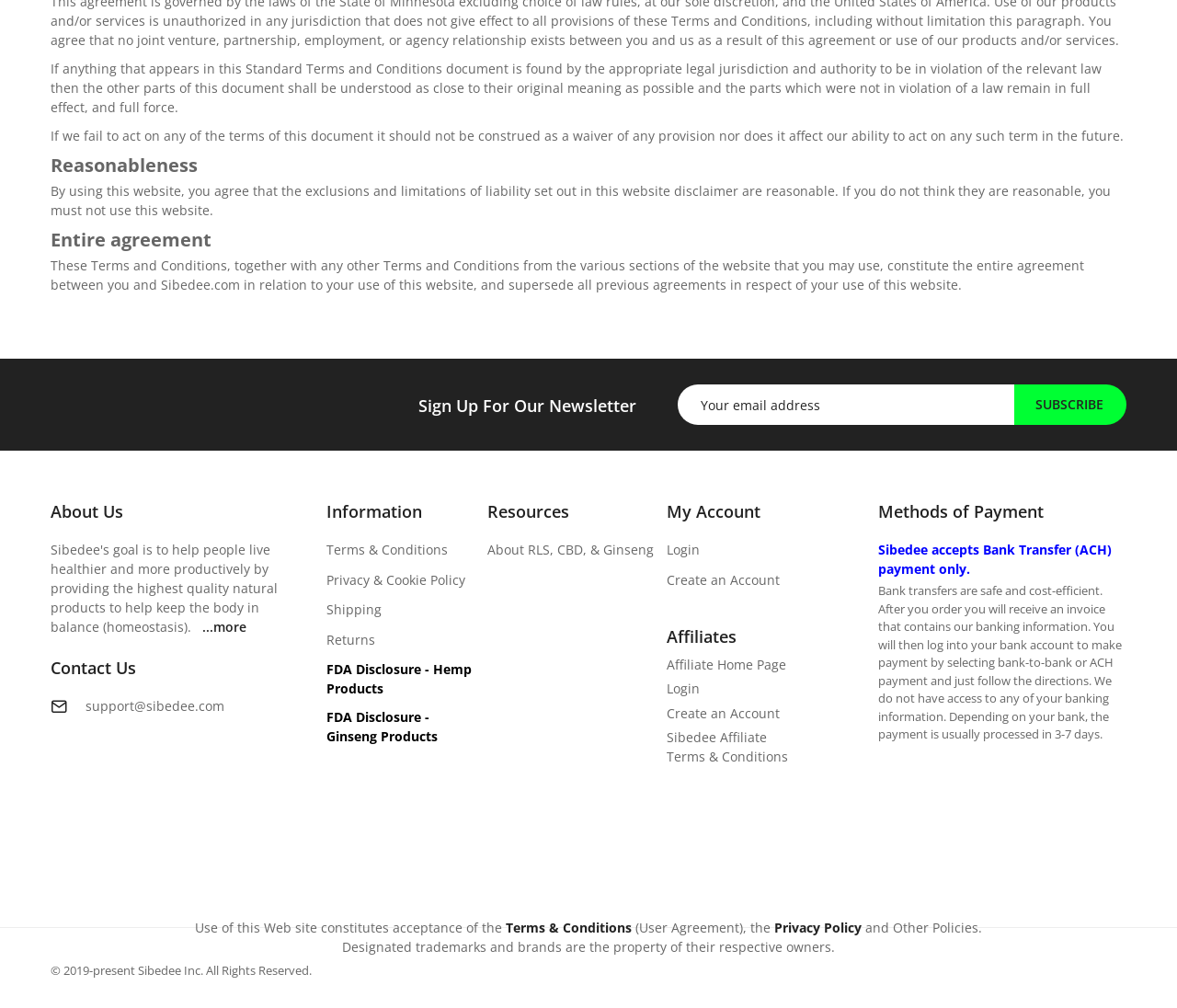Find the bounding box coordinates for the area you need to click to carry out the instruction: "View terms and conditions". The coordinates should be four float numbers between 0 and 1, indicated as [left, top, right, bottom].

[0.277, 0.537, 0.38, 0.554]